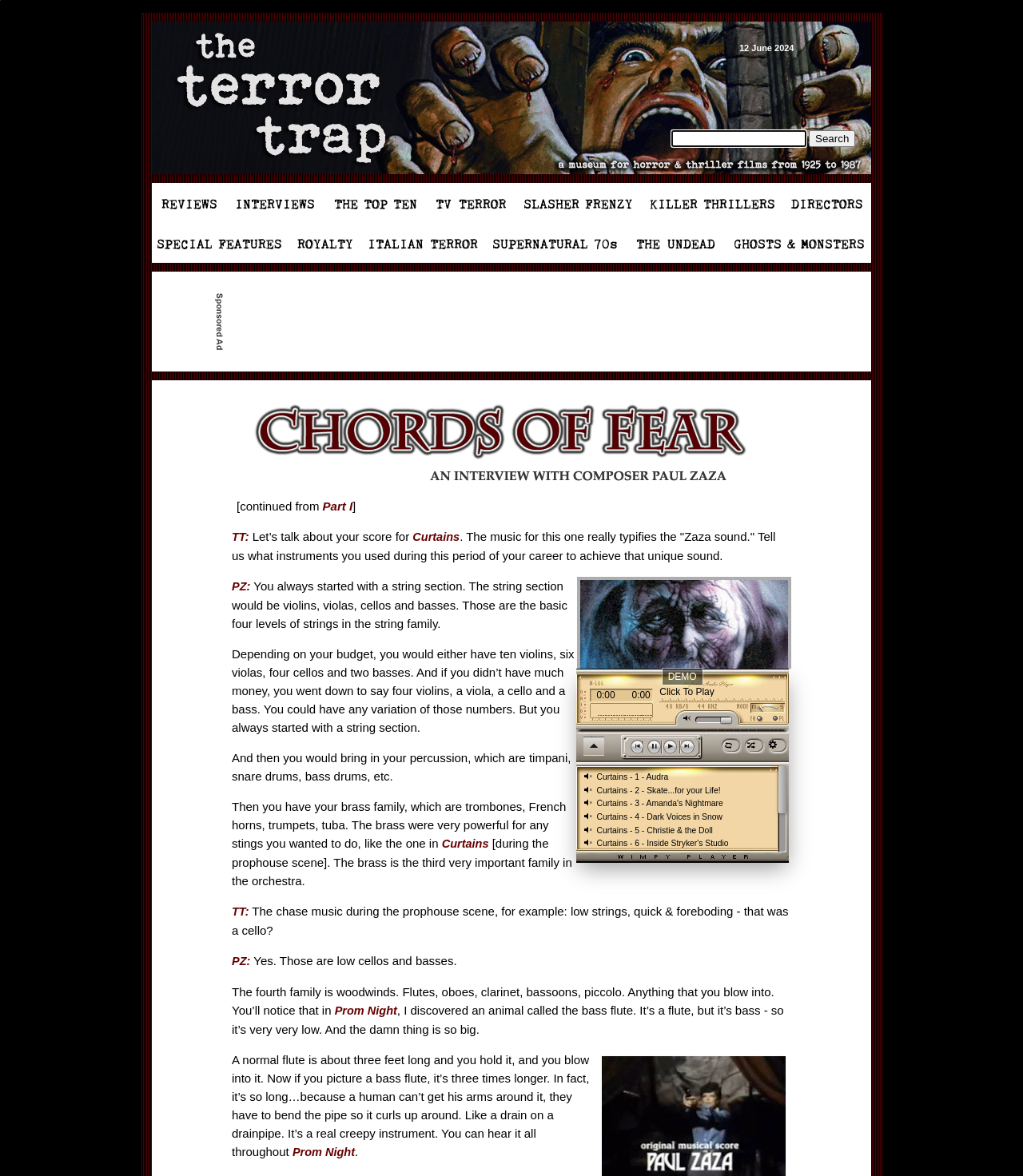How many links are present in the third table?
Based on the screenshot, answer the question with a single word or phrase.

9